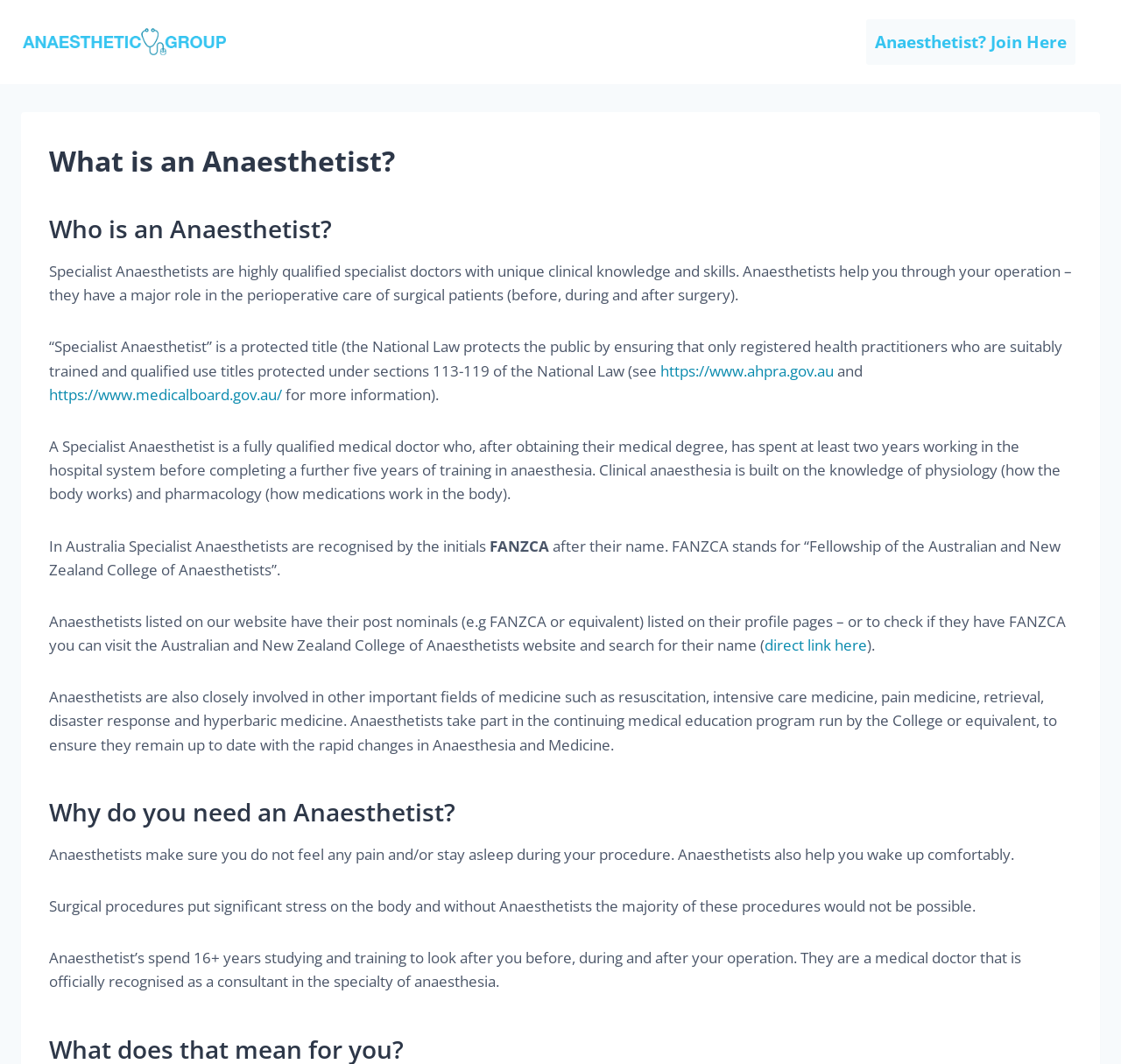What is an Anaesthetist?
Using the image, provide a concise answer in one word or a short phrase.

Specialist doctor